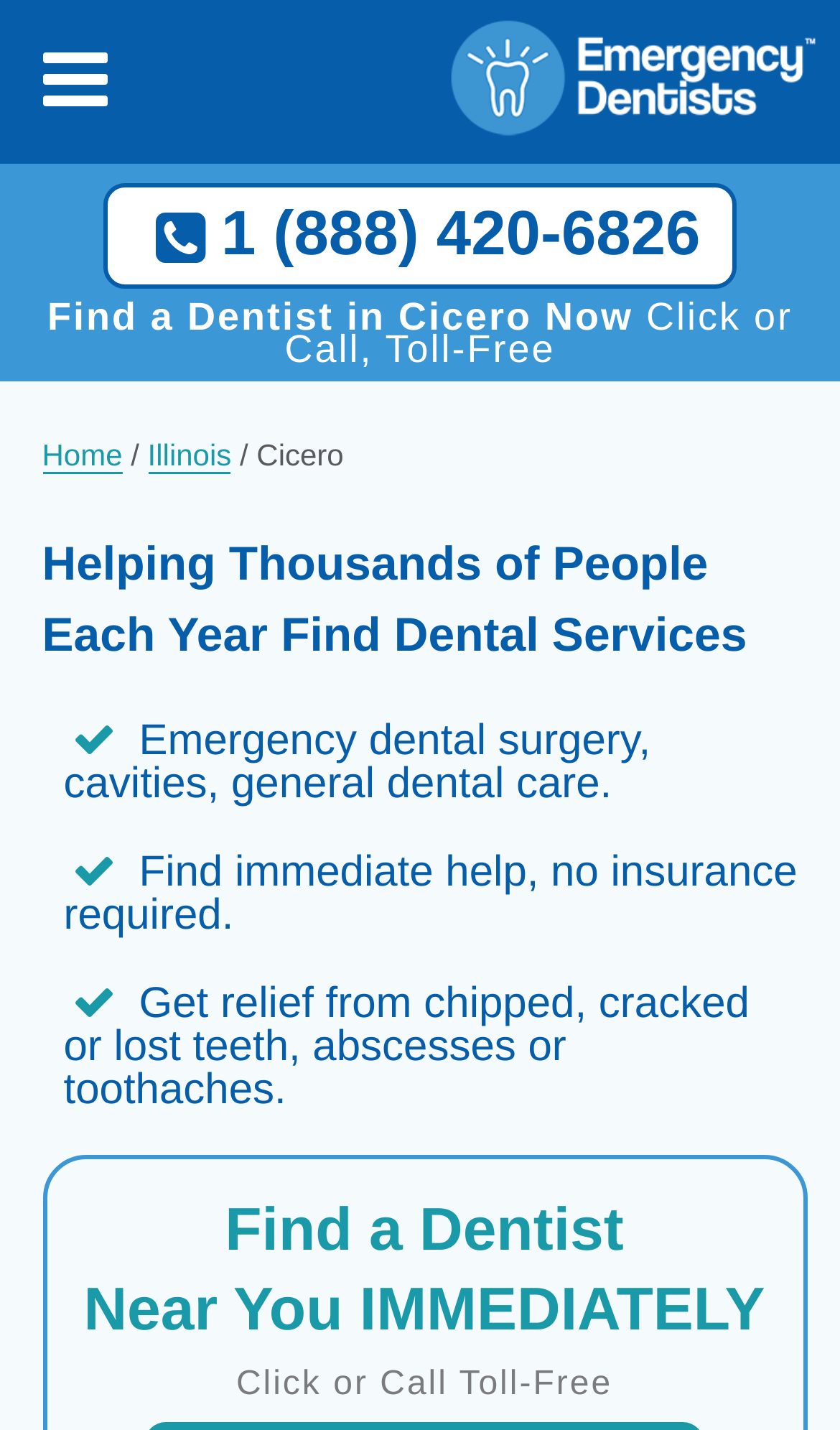Identify and provide the text of the main header on the webpage.

Emergency Dentist Cicero IL